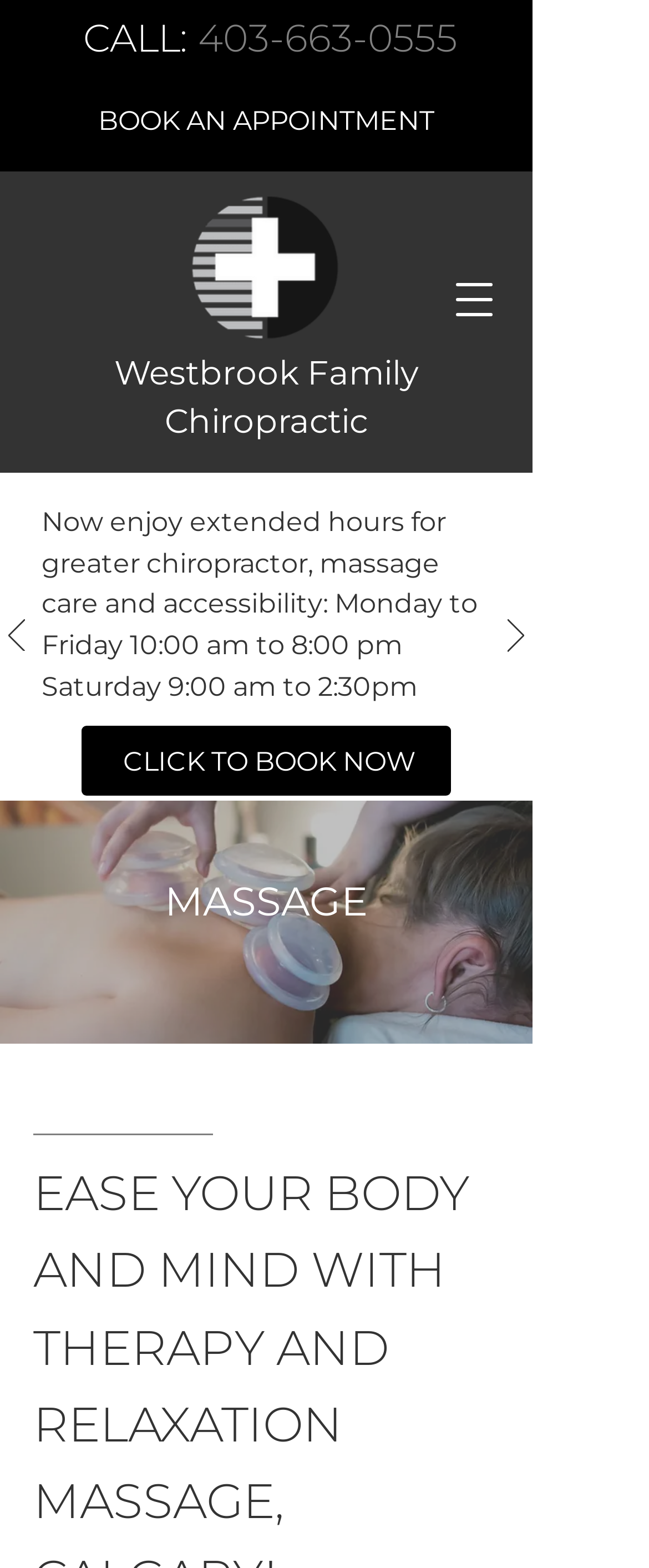What is the phone number to call for an appointment?
Use the information from the image to give a detailed answer to the question.

I found the phone number by looking at the top section of the webpage, where it says 'CALL:' followed by the phone number '403-663-0555'.